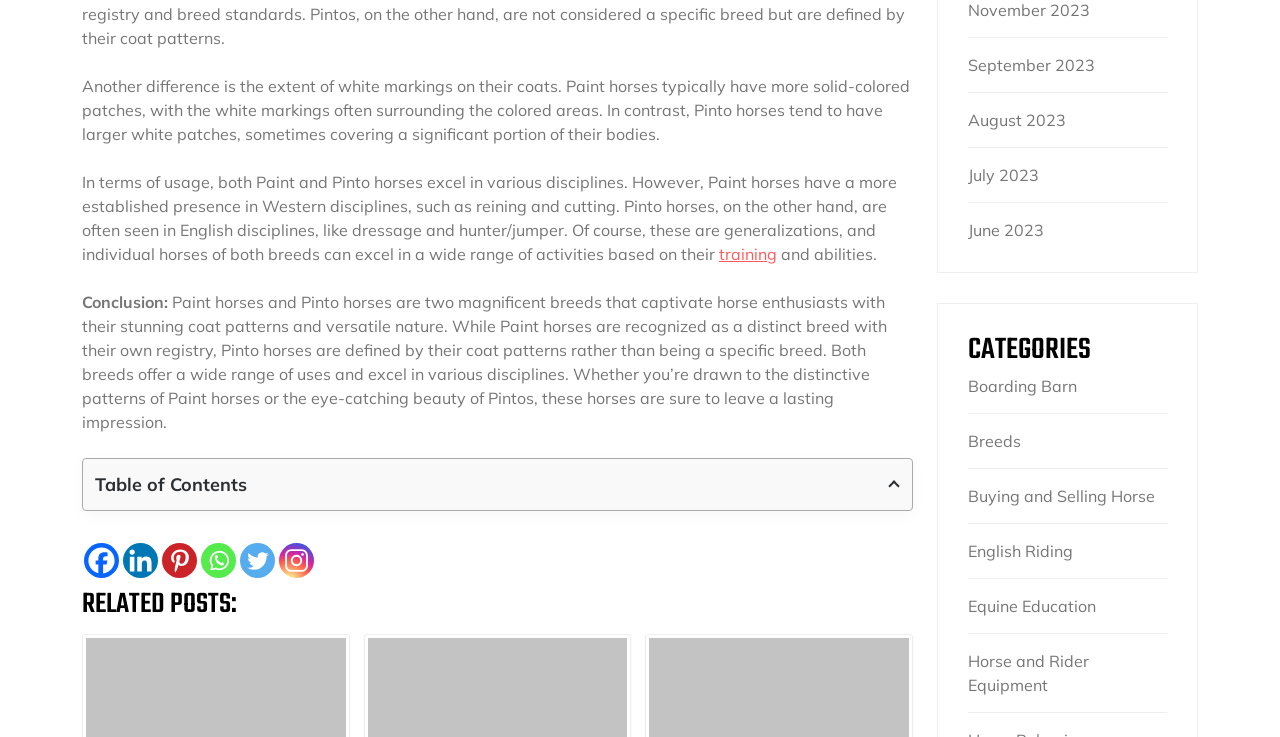Identify the bounding box coordinates of the area that should be clicked in order to complete the given instruction: "Explore the category of Breeds". The bounding box coordinates should be four float numbers between 0 and 1, i.e., [left, top, right, bottom].

[0.756, 0.584, 0.798, 0.611]